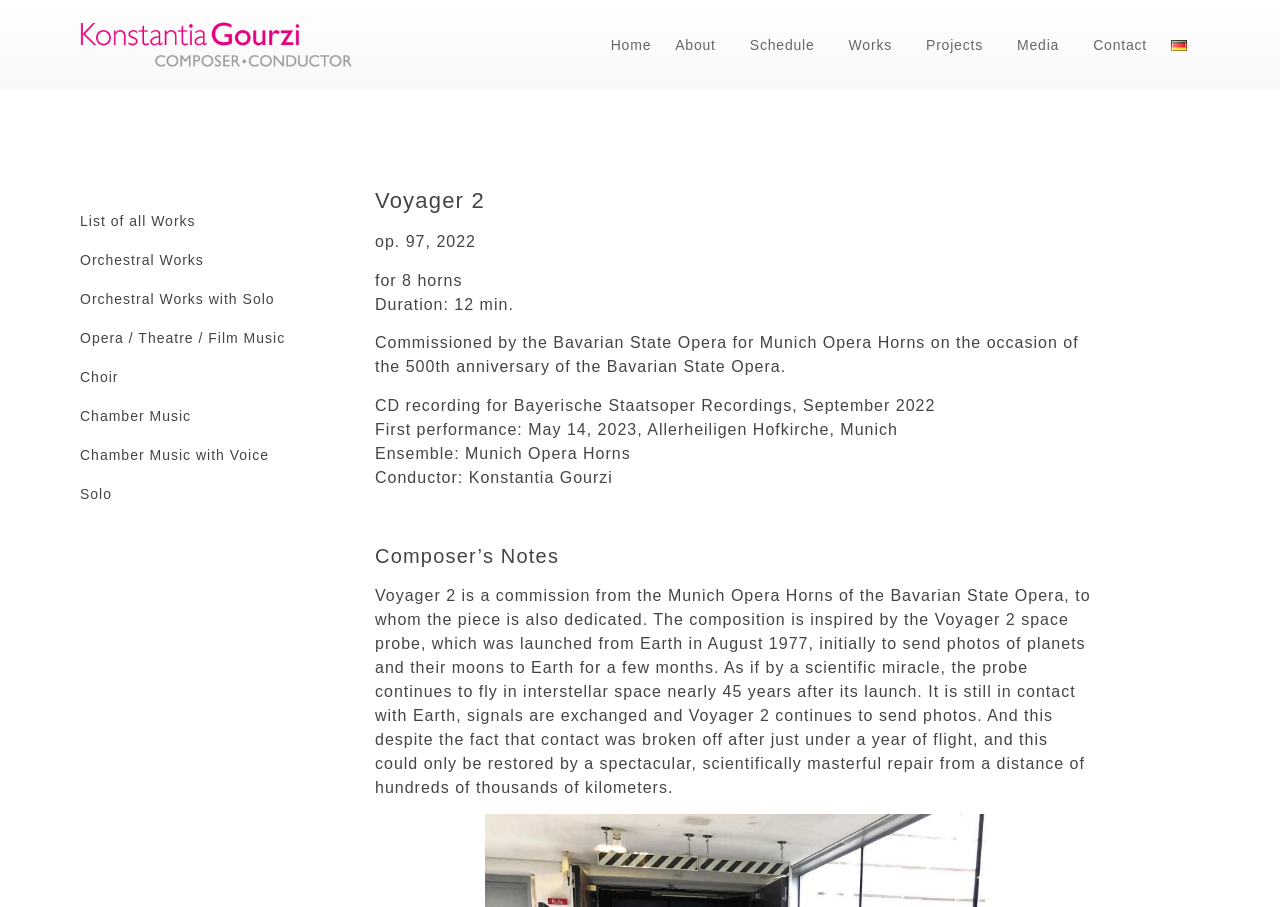When was the first performance of the work 'Voyager 2'?
Provide a detailed and well-explained answer to the question.

I found the answer by looking at the text 'First performance: May 14, 2023, Allerheiligen Hofkirche, Munich' in the section about the work 'Voyager 2'.